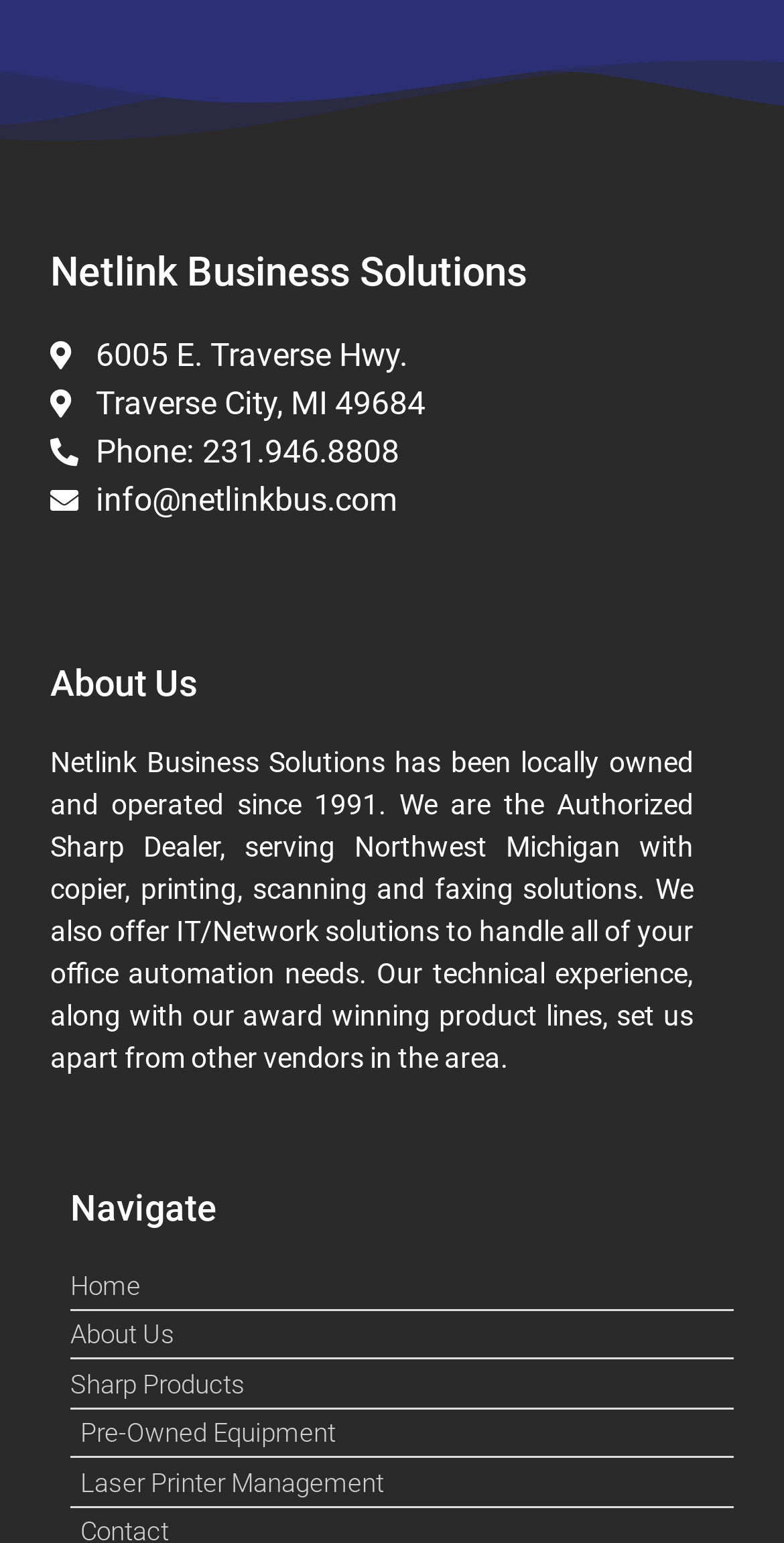Pinpoint the bounding box coordinates of the element you need to click to execute the following instruction: "contact the business". The bounding box should be represented by four float numbers between 0 and 1, in the format [left, top, right, bottom].

[0.064, 0.278, 0.936, 0.309]